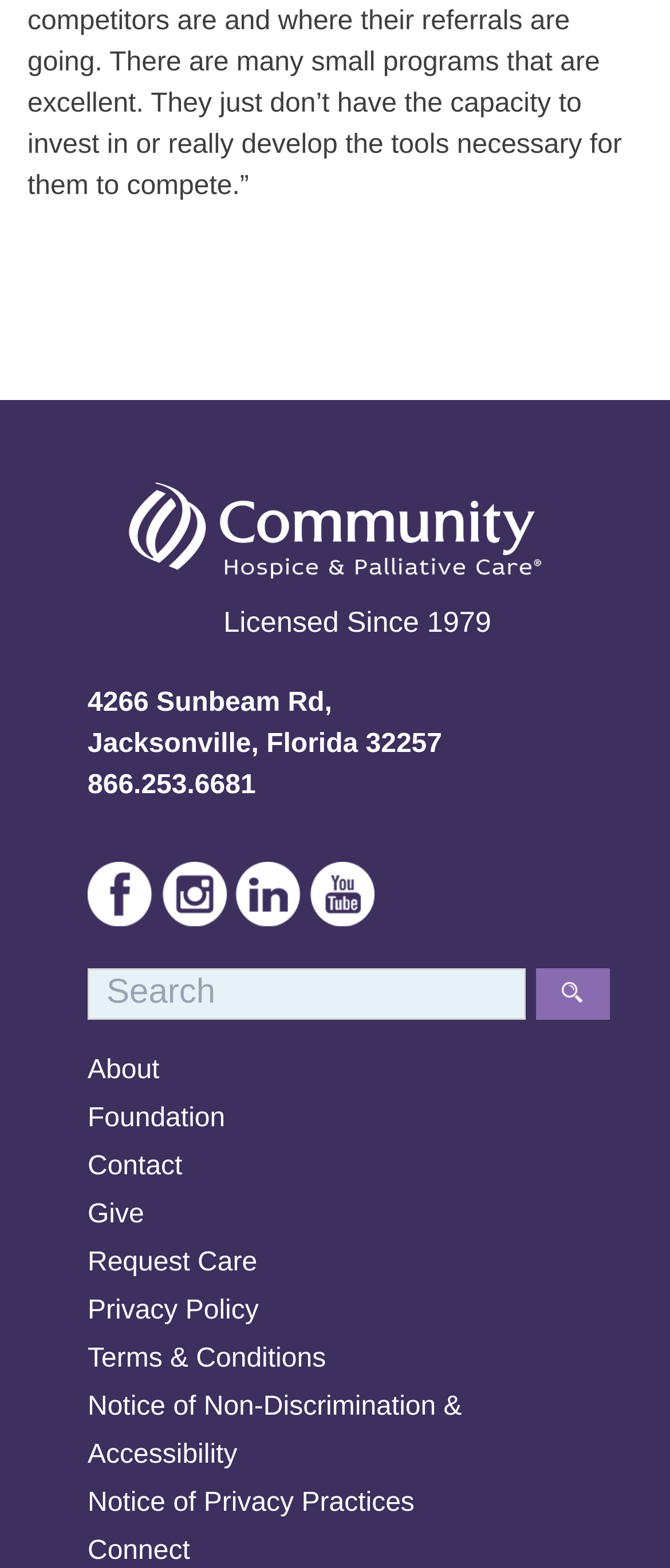Please find the bounding box coordinates of the element's region to be clicked to carry out this instruction: "Learn about the foundation".

[0.131, 0.704, 0.336, 0.723]